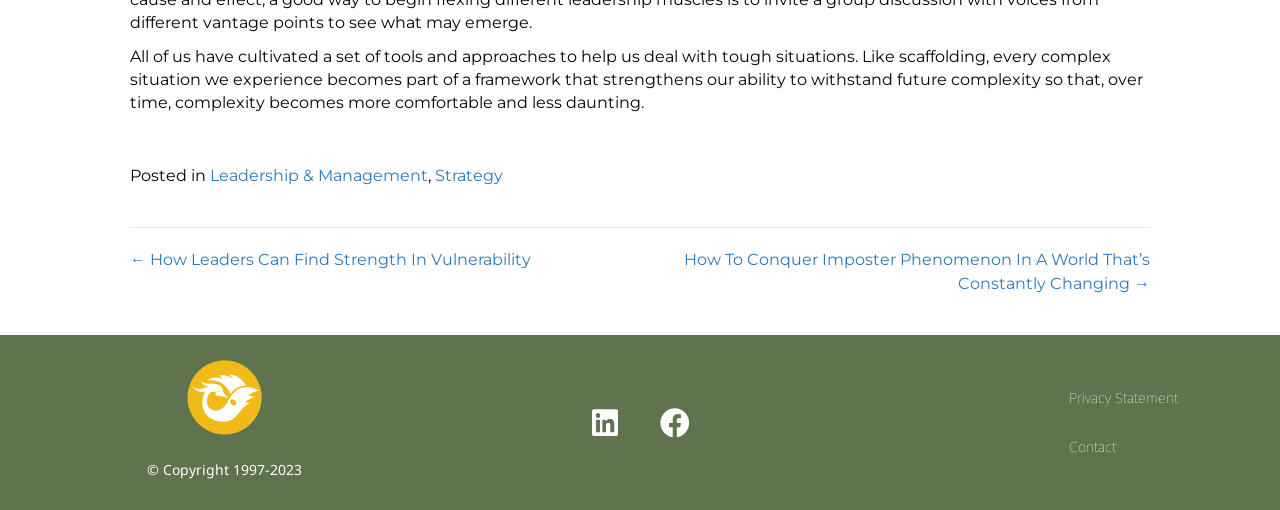Given the element description "Leadership & Management" in the screenshot, predict the bounding box coordinates of that UI element.

[0.164, 0.326, 0.334, 0.363]